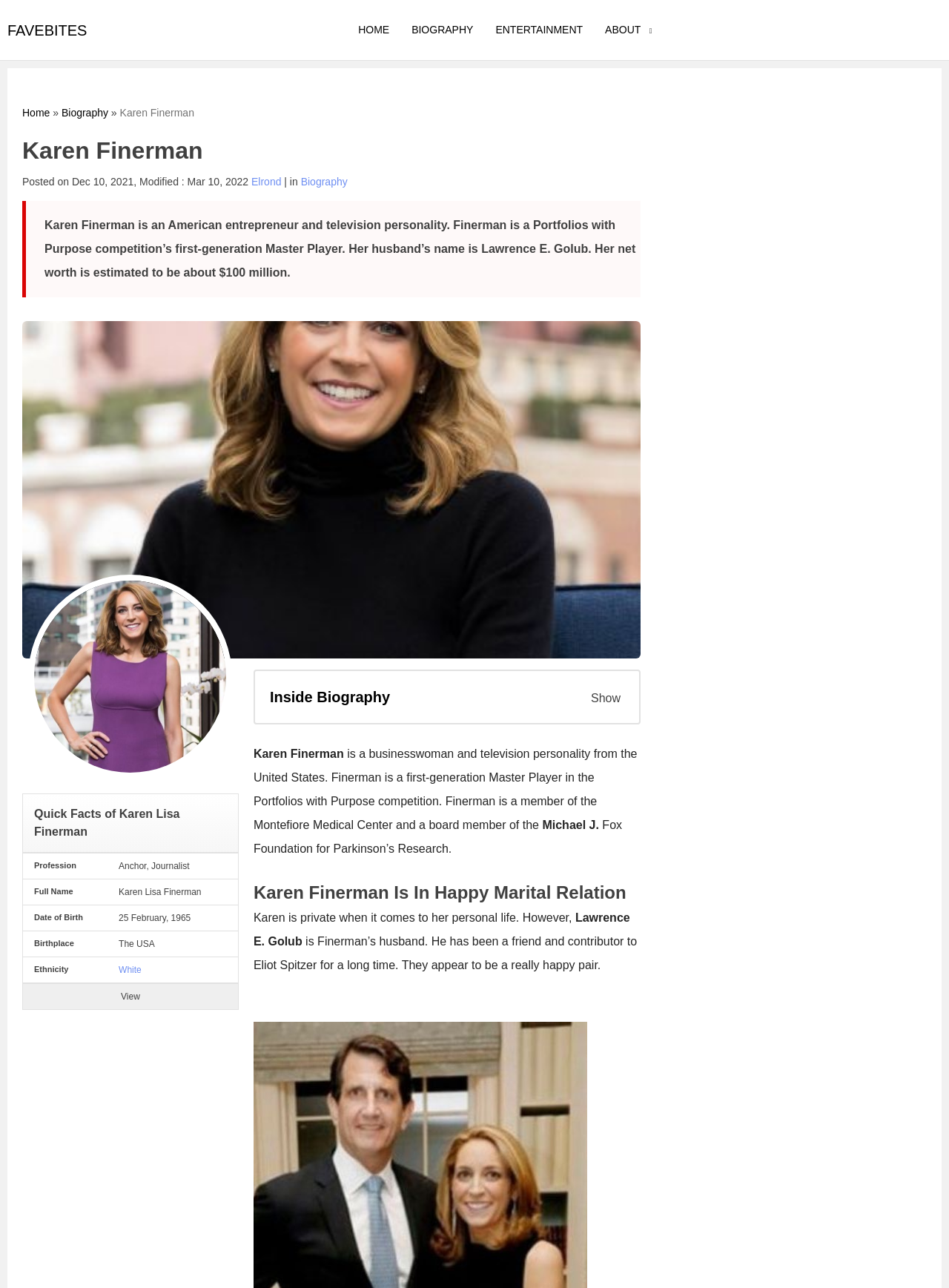Determine the bounding box coordinates for the area that needs to be clicked to fulfill this task: "Click on the BIOGRAPHY link". The coordinates must be given as four float numbers between 0 and 1, i.e., [left, top, right, bottom].

[0.422, 0.006, 0.51, 0.041]